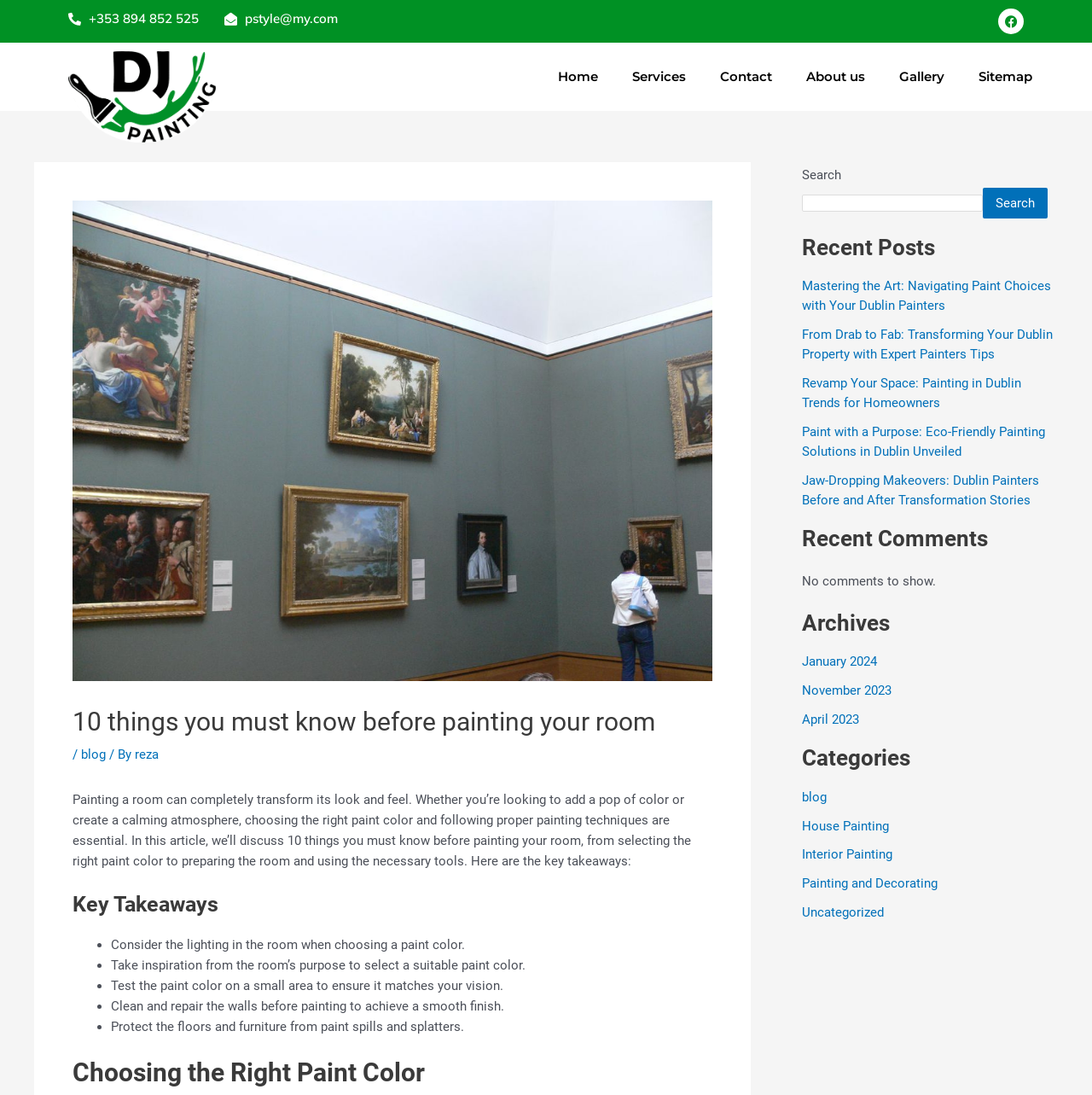Calculate the bounding box coordinates for the UI element based on the following description: "+353 894 852 525". Ensure the coordinates are four float numbers between 0 and 1, i.e., [left, top, right, bottom].

[0.062, 0.008, 0.182, 0.027]